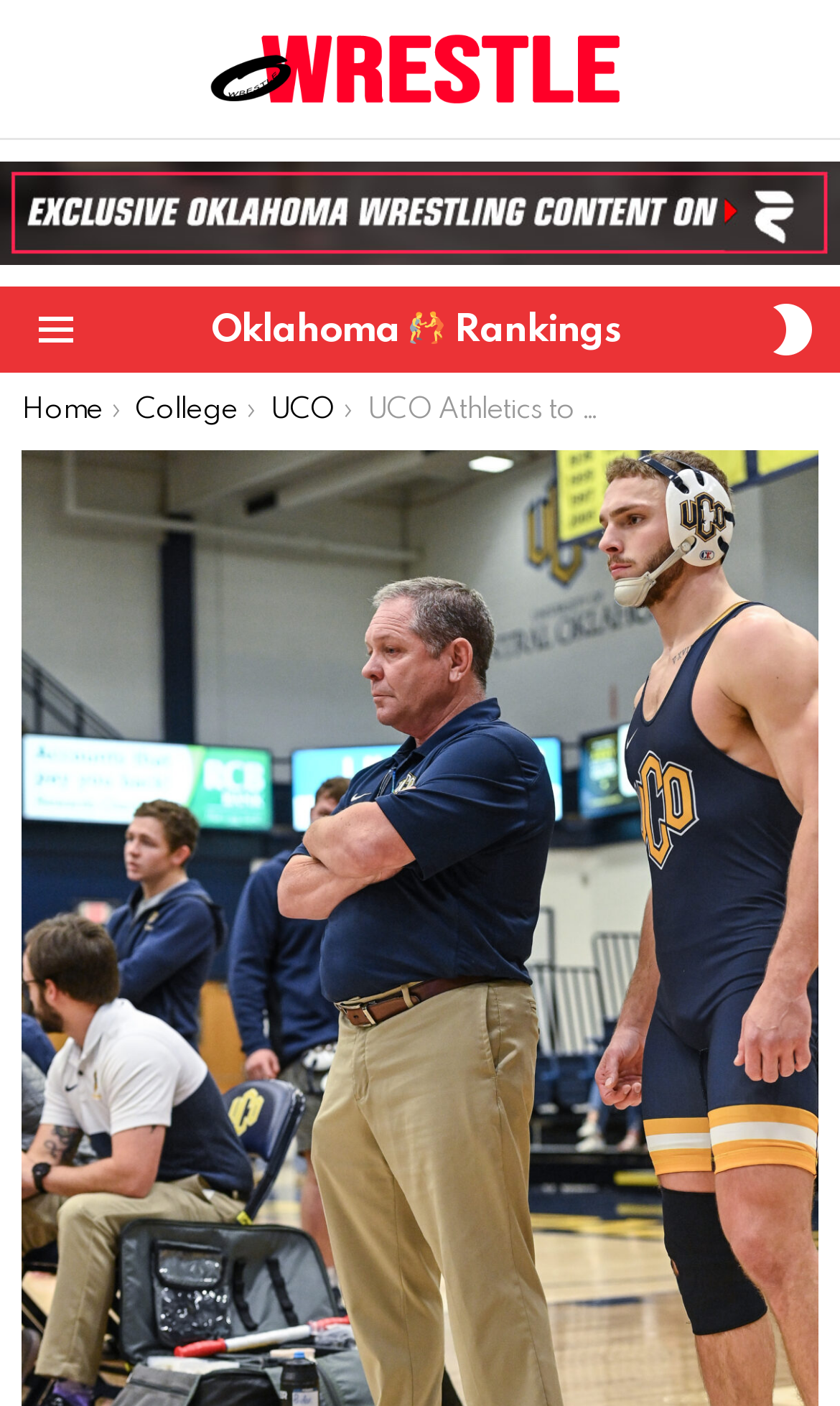What is the last link in the navigation bar? Refer to the image and provide a one-word or short phrase answer.

UCO